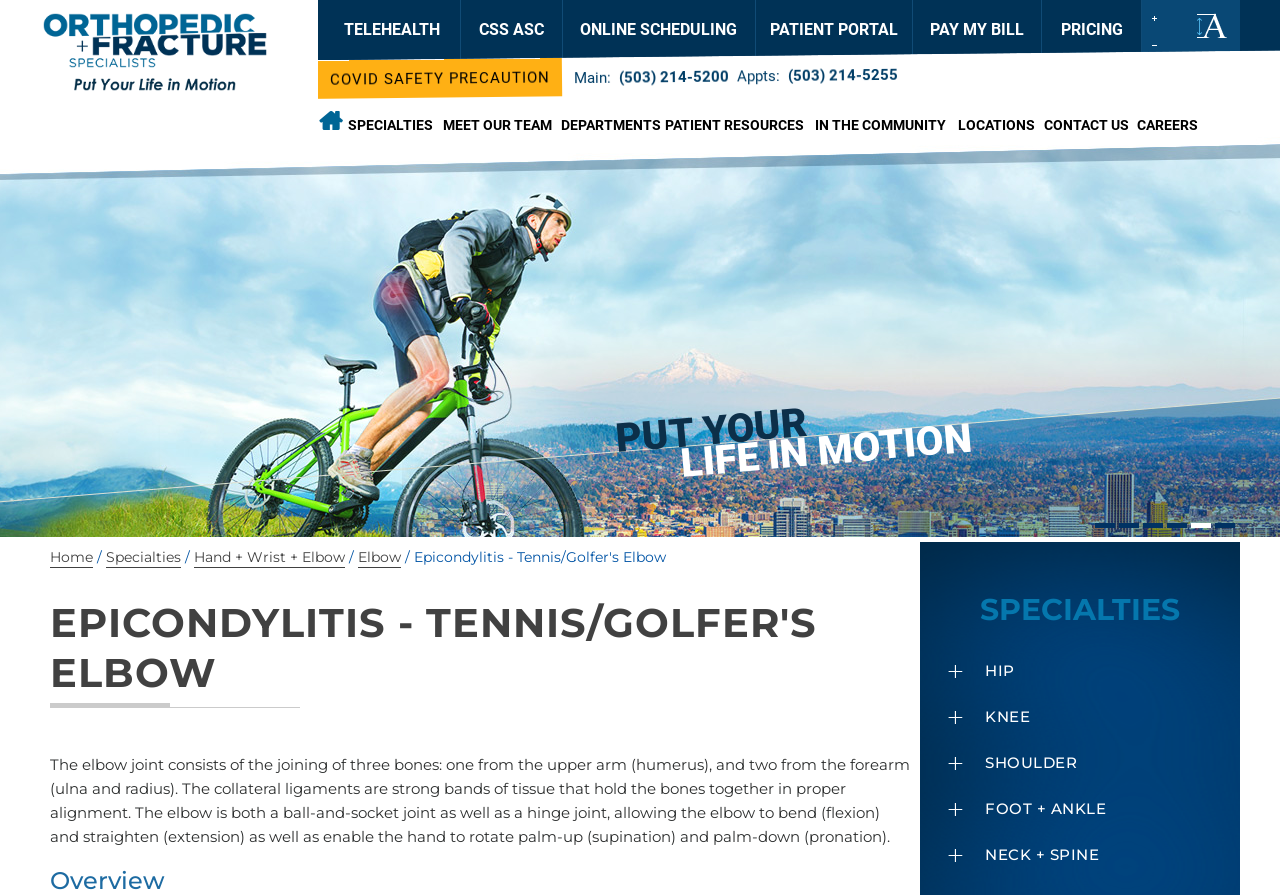Please identify the bounding box coordinates of the element I should click to complete this instruction: 'Learn about epicondylitis and tennis/golfer's elbow'. The coordinates should be given as four float numbers between 0 and 1, like this: [left, top, right, bottom].

[0.039, 0.657, 0.711, 0.791]